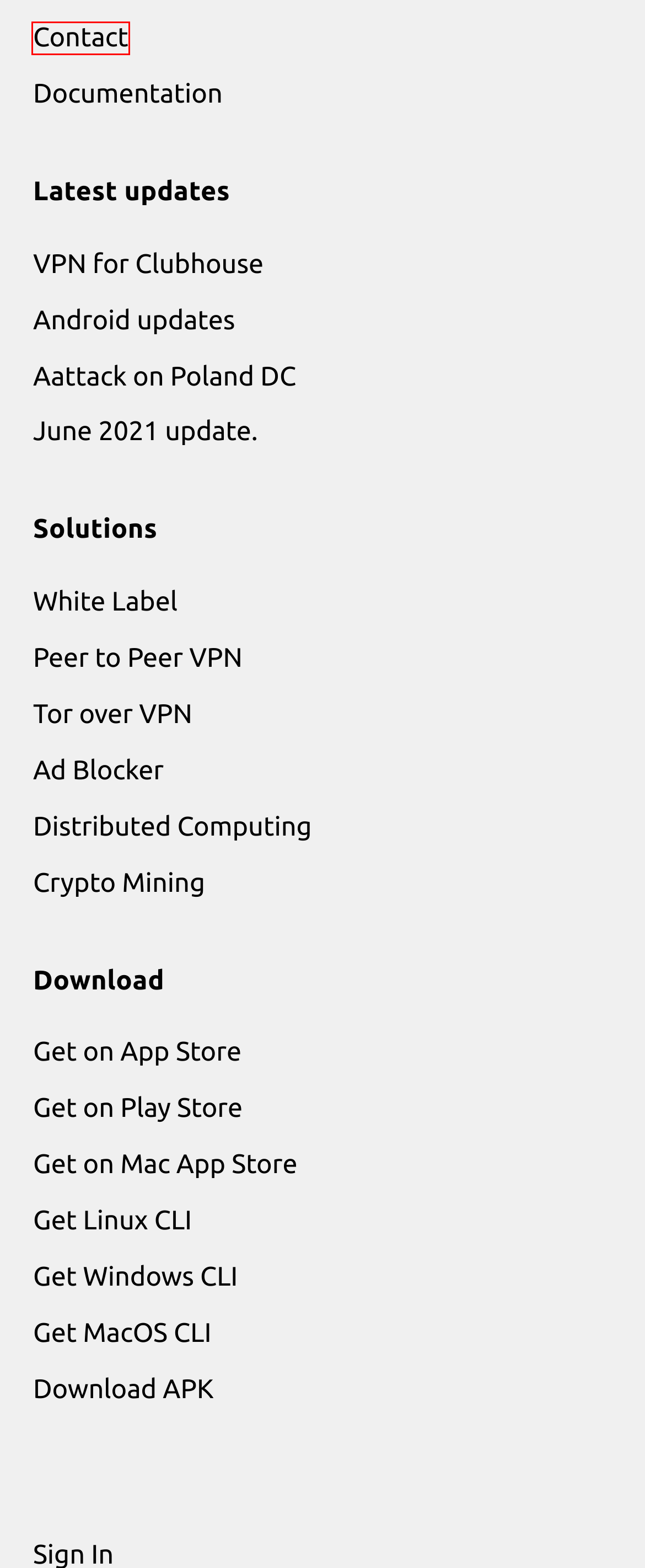Check out the screenshot of a webpage with a red rectangle bounding box. Select the best fitting webpage description that aligns with the new webpage after clicking the element inside the bounding box. Here are the candidates:
A. Introduction | ForestVPN
B. Earn with unused phone resources - Distributed Computing on iPhone and Android - ForestVPN
C. June 2021 update. - ForestVPN
D. Contact - ForestVPN
E. Tor over VPN - ForestVPN
F. Ad blocker VPN - ForestVPN
G. The VPN white label solution 2024 - ForestVPN
H. Detection of an attack on Warsaw, Poland DC - ForestVPN

D